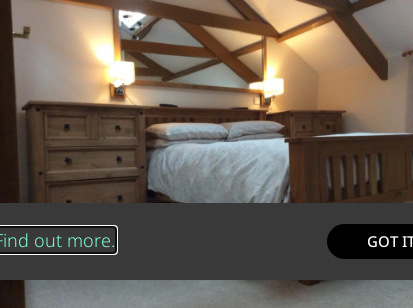Outline with detail what the image portrays.

The image showcases a beautifully designed bedroom featuring a large wooden bed frame adorned with a crisp white duvet. Complementing the bed, there are wooden bedside tables, each equipped with stylish lamps that provide a warm, inviting glow. The room boasts exposed wooden beams across the ceiling, adding character and a rustic charm to the space. This setting reflects the quality craftsmanship associated with Paul’s Handyman Services and Property Maintenance in Bideford, offering insights into their expertise in creating aesthetically pleasing and functional living spaces.